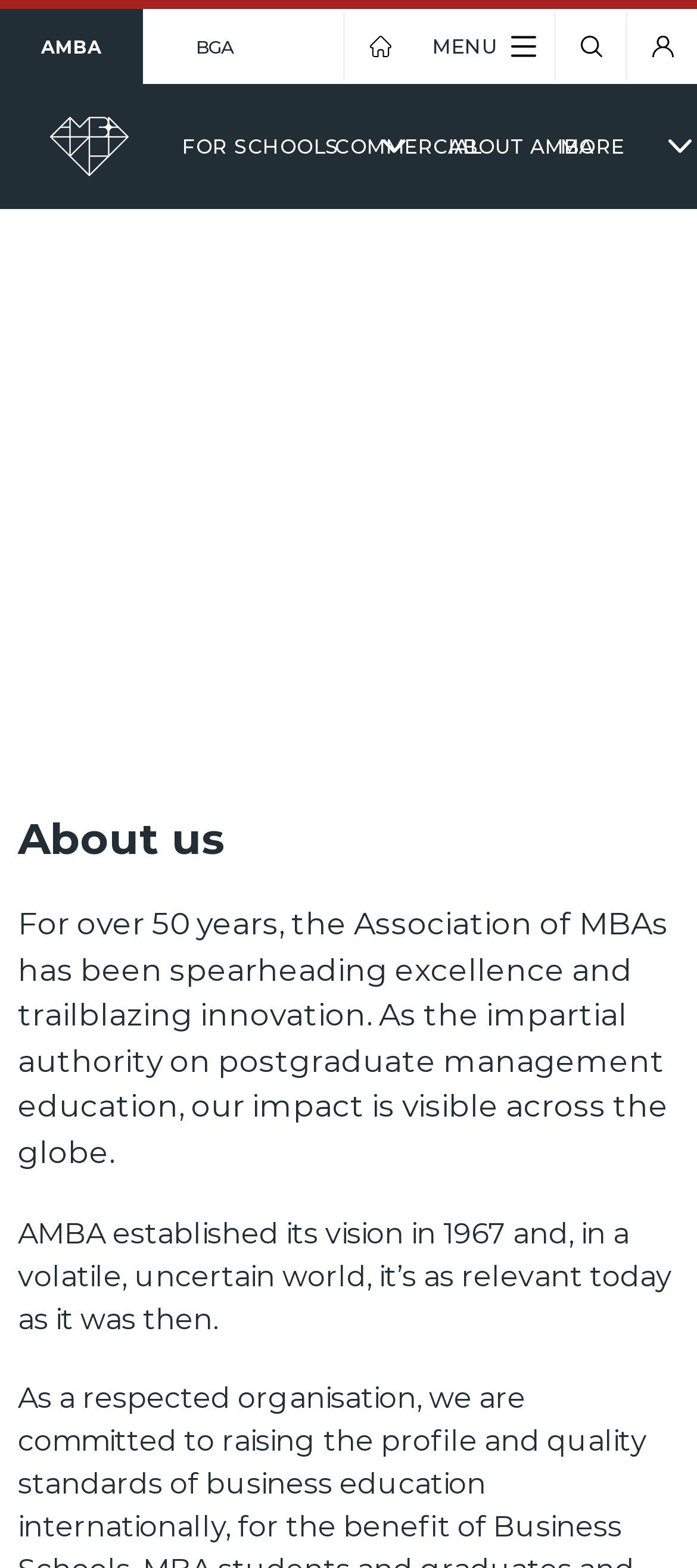Indicate the bounding box coordinates of the clickable region to achieve the following instruction: "Click the More button."

[0.715, 0.081, 0.903, 0.106]